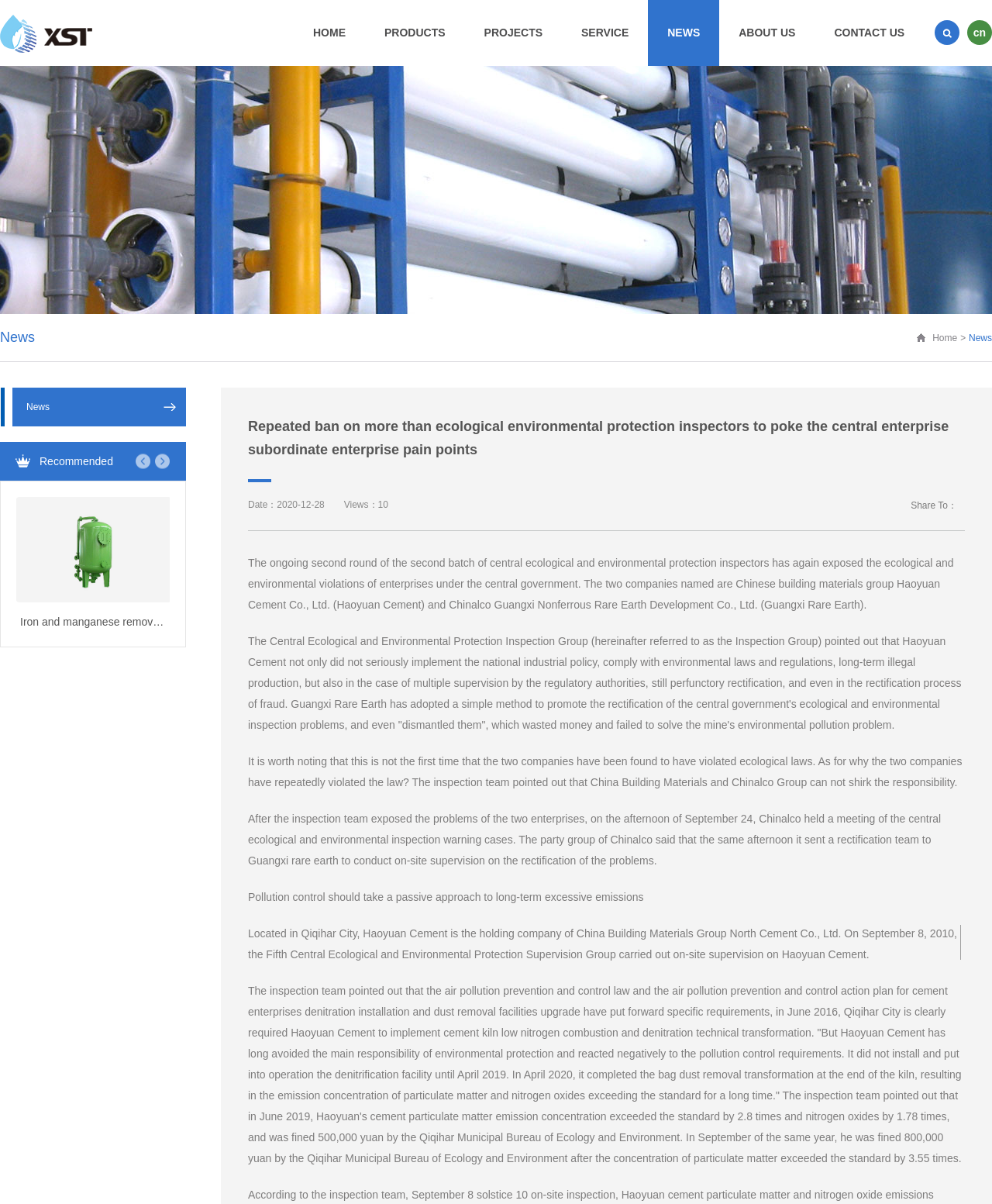Locate the bounding box coordinates of the clickable part needed for the task: "Click HOME".

[0.296, 0.0, 0.368, 0.055]